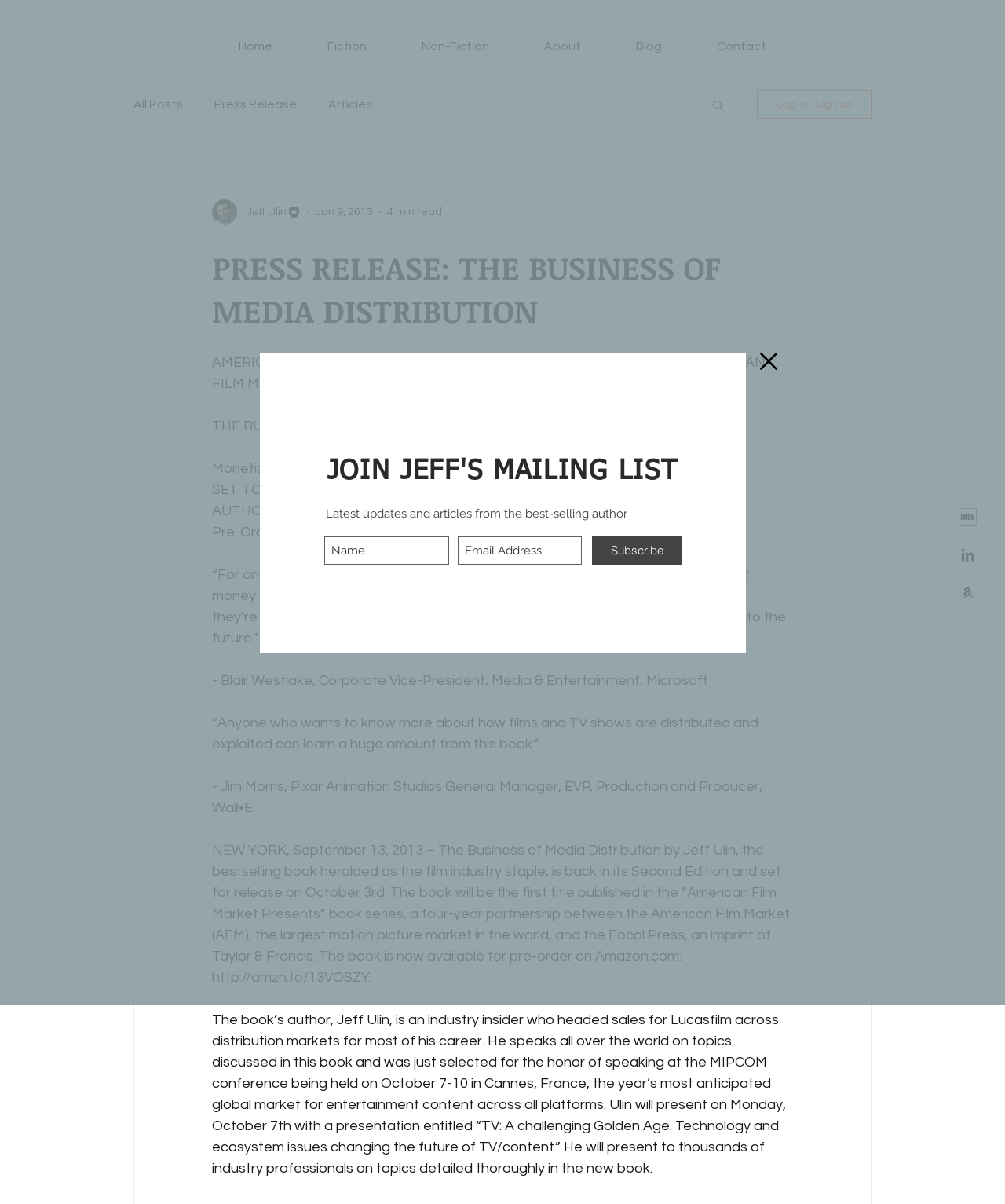What is the profession of Jeff Ulin? Using the information from the screenshot, answer with a single word or phrase.

Editor